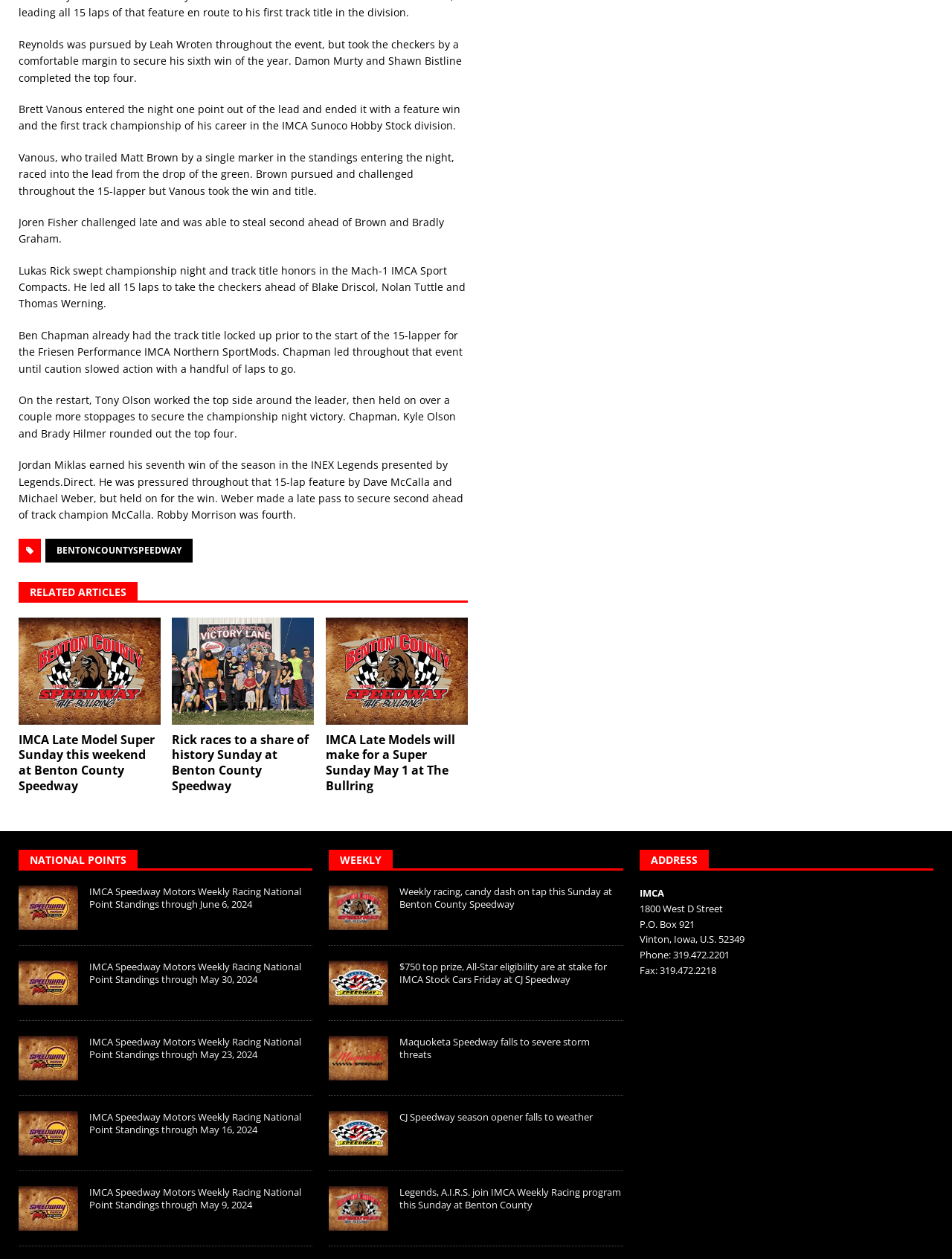Can you specify the bounding box coordinates for the region that should be clicked to fulfill this instruction: "Click the link to learn more about Weekly racing, candy dash on tap this Sunday at Benton County Speedway".

[0.346, 0.703, 0.408, 0.739]